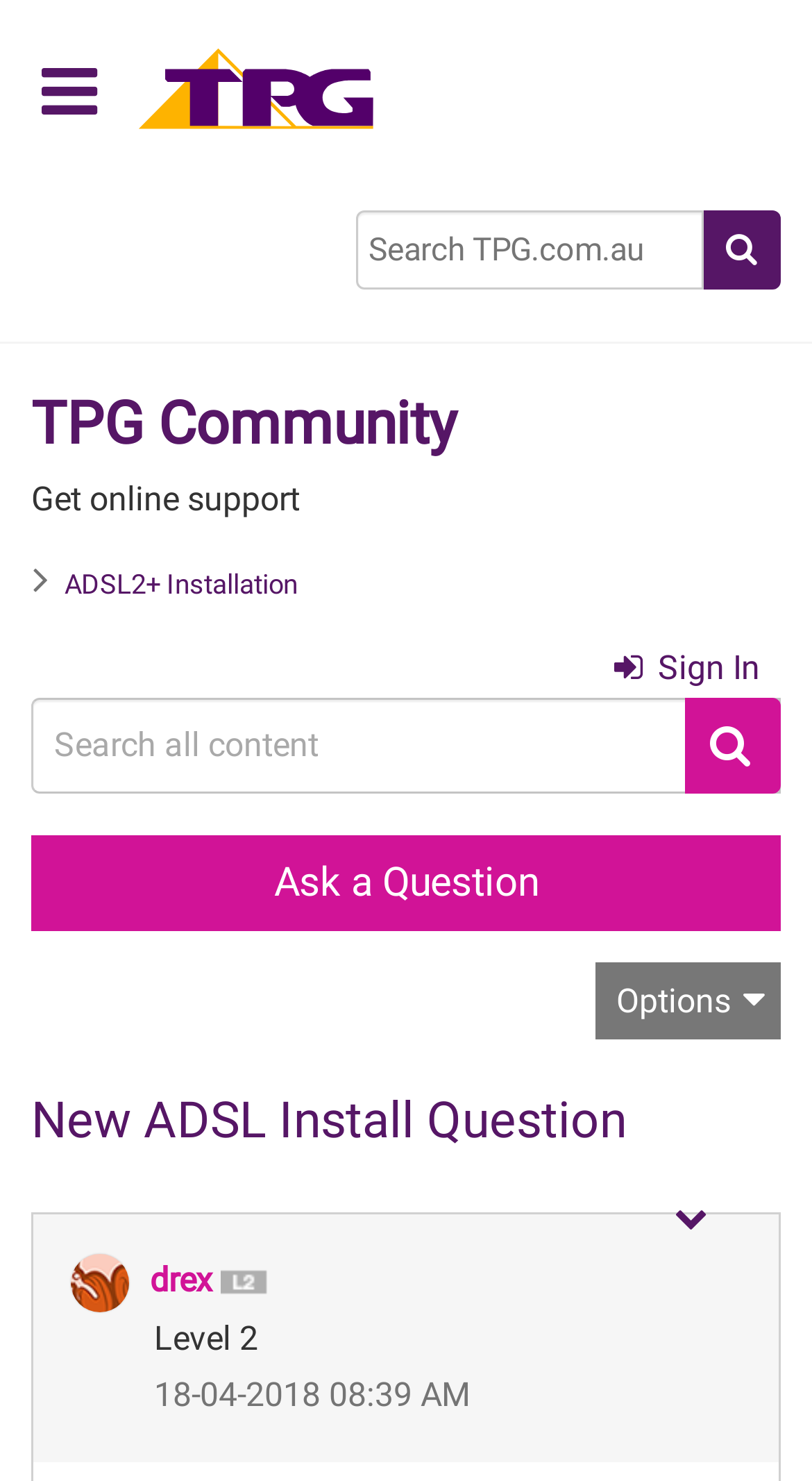What is the purpose of the search box?
Based on the screenshot, provide your answer in one word or phrase.

To get online support